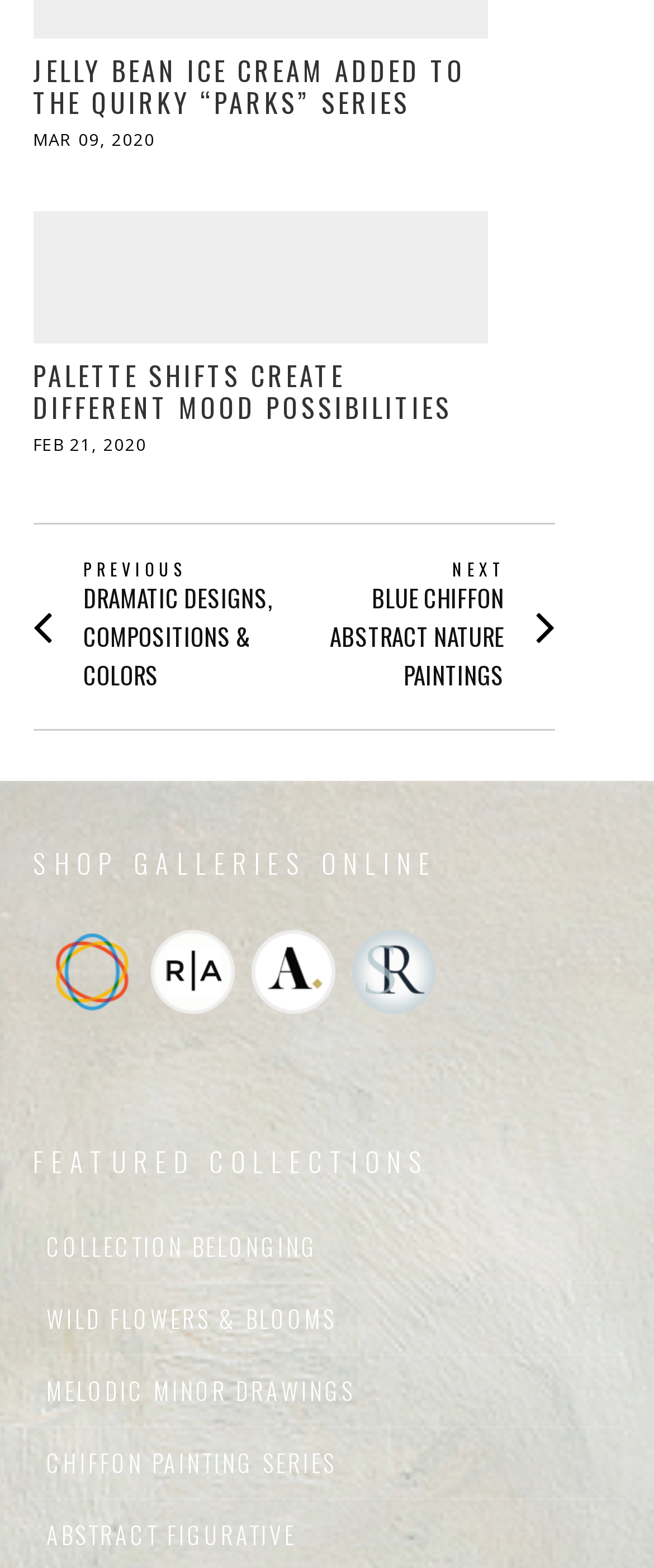Provide the bounding box coordinates of the area you need to click to execute the following instruction: "Shop Sara Richardson art on Saatchi Art".

[0.076, 0.593, 0.204, 0.647]